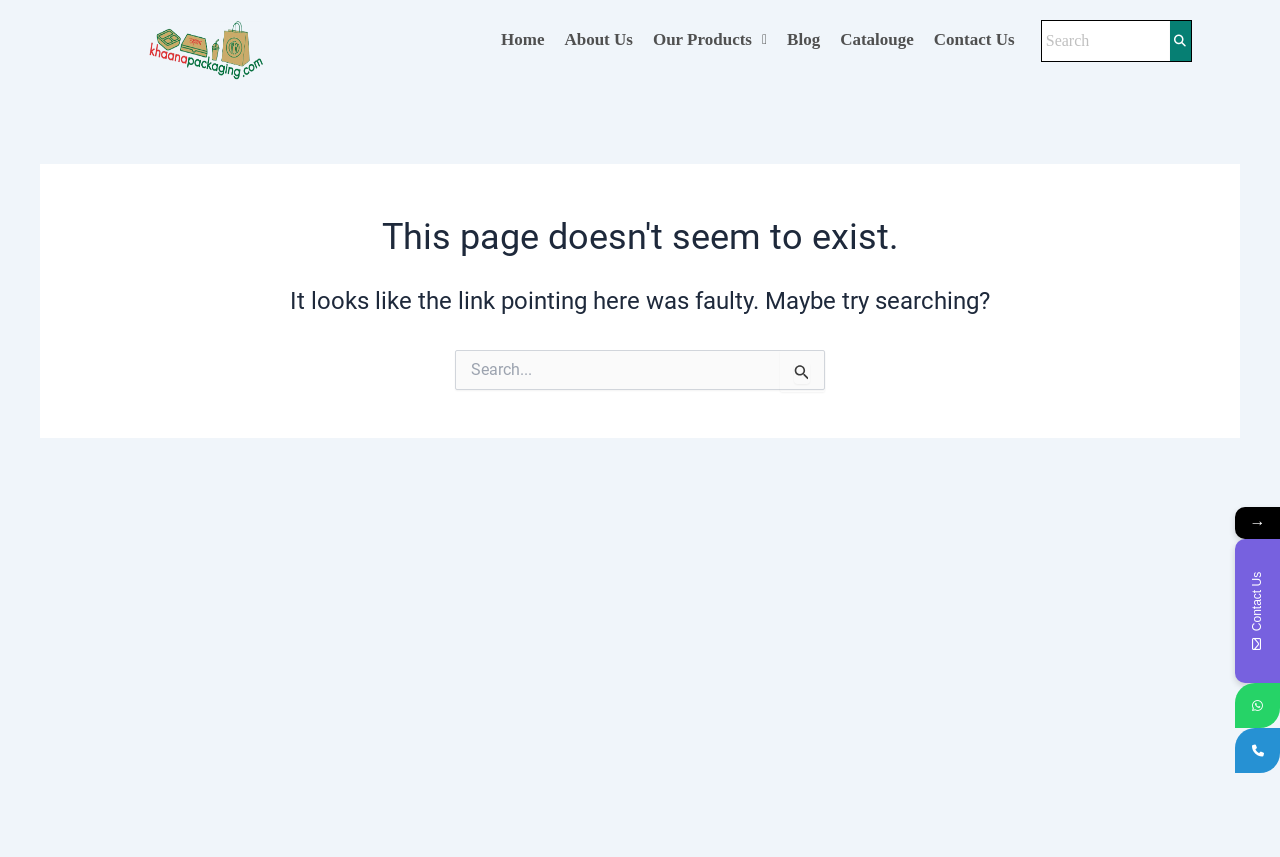Locate the bounding box coordinates of the item that should be clicked to fulfill the instruction: "Go to About Us page".

[0.436, 0.023, 0.499, 0.069]